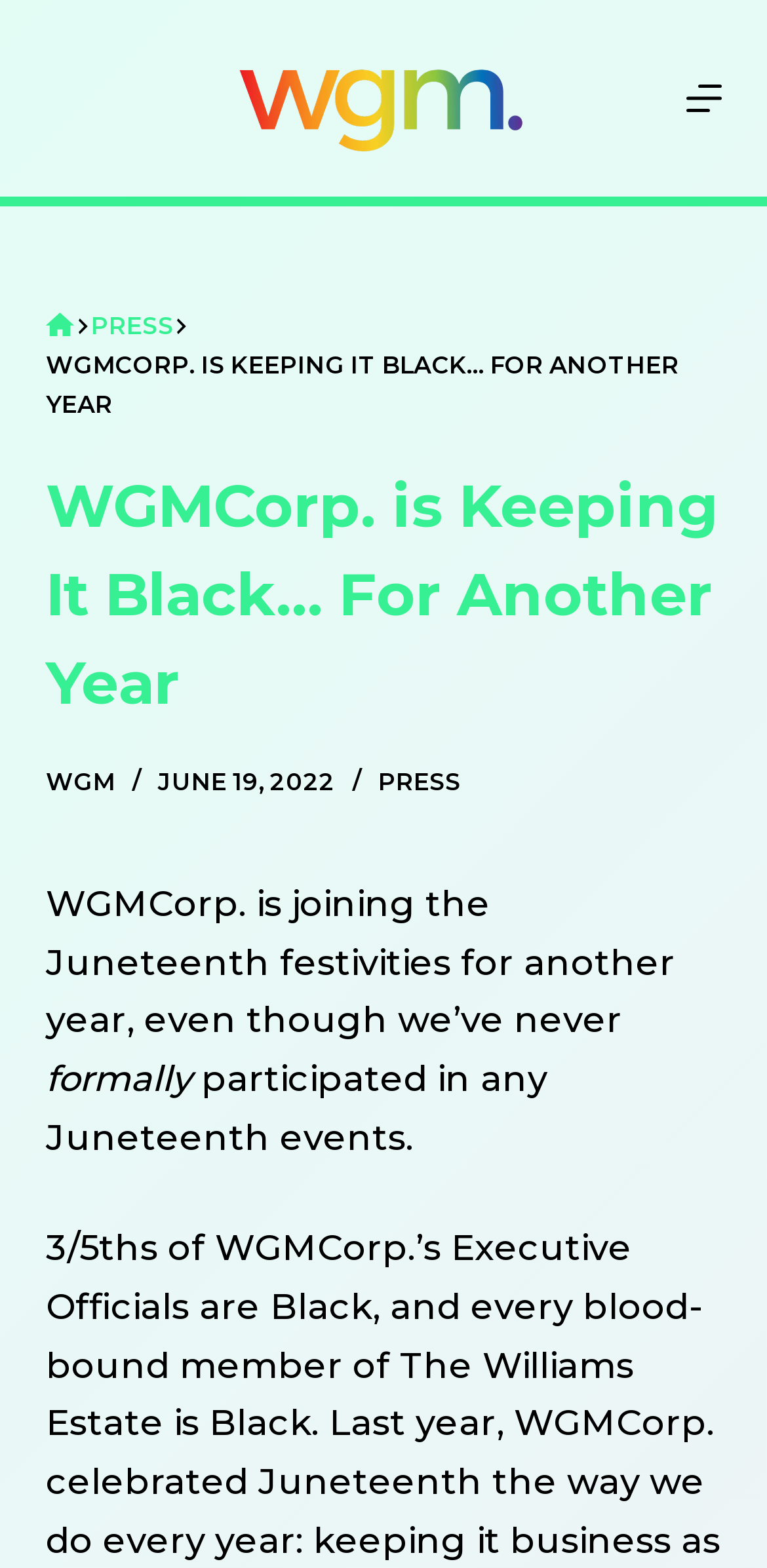Identify and provide the text content of the webpage's primary headline.

WGMCorp. is Keeping It Black… For Another Year